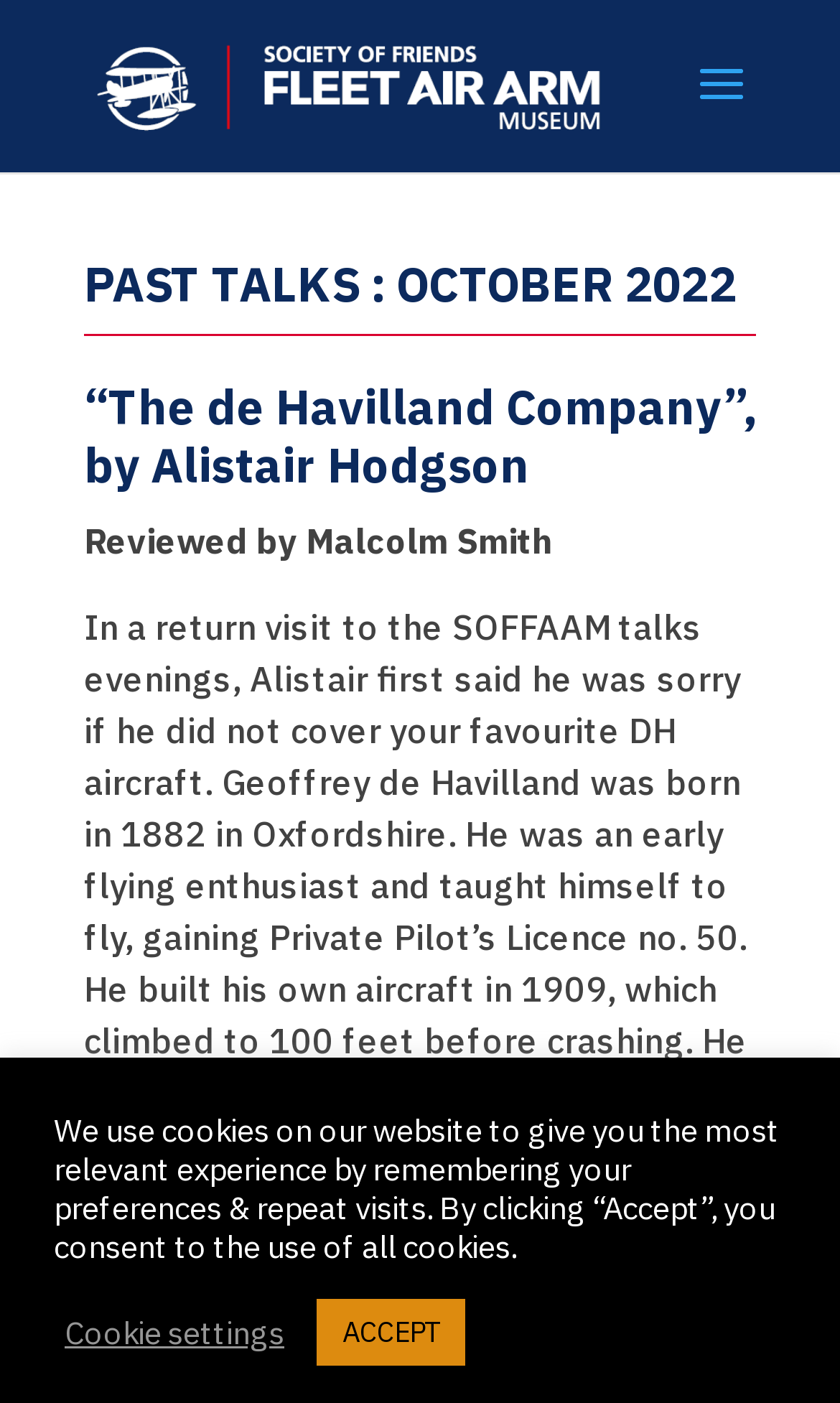How many talks are listed on this page?
Relying on the image, give a concise answer in one word or a brief phrase.

At least one